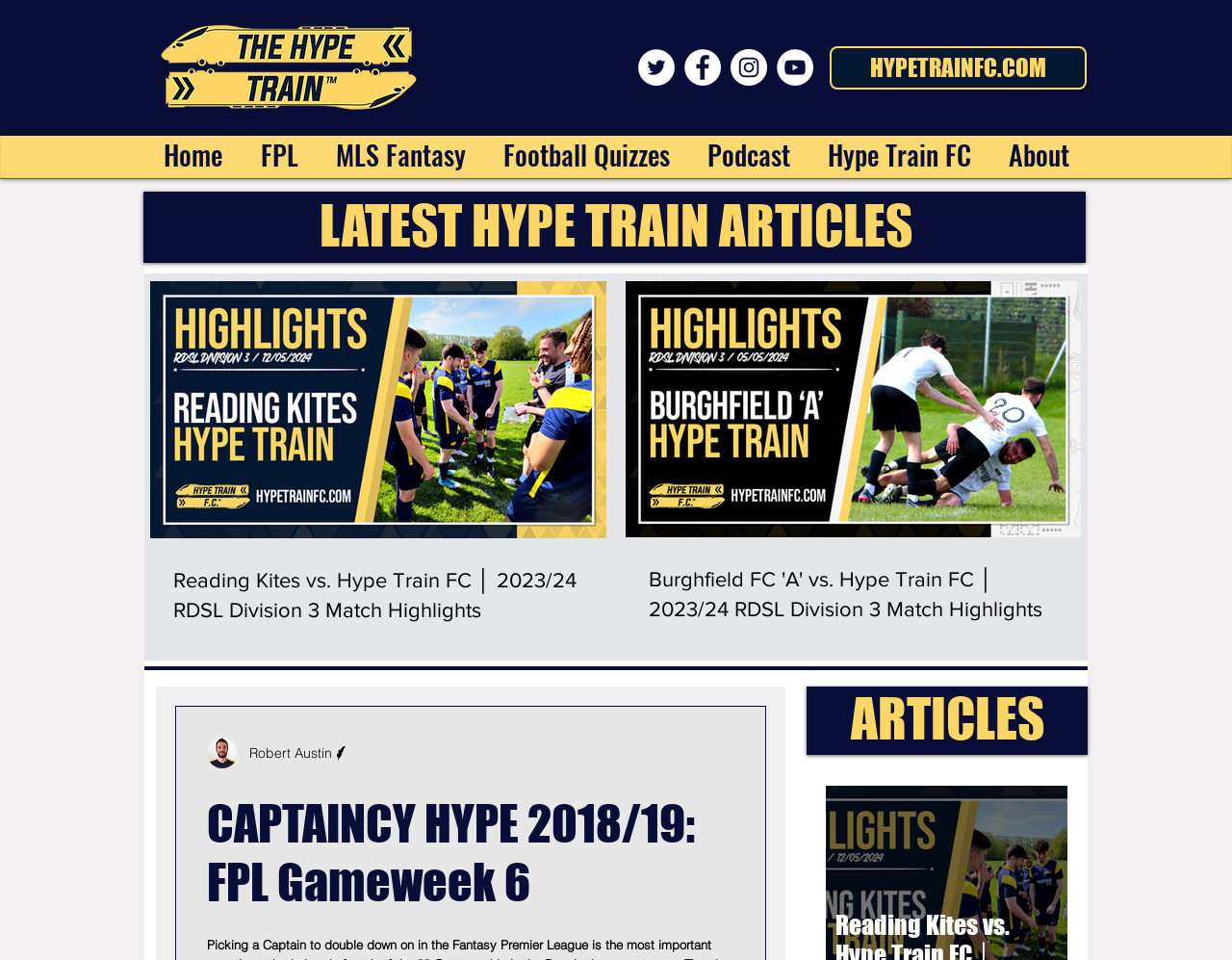Identify and provide the text content of the webpage's primary headline.

CAPTAINCY HYPE 2018/19: FPL Gameweek 6